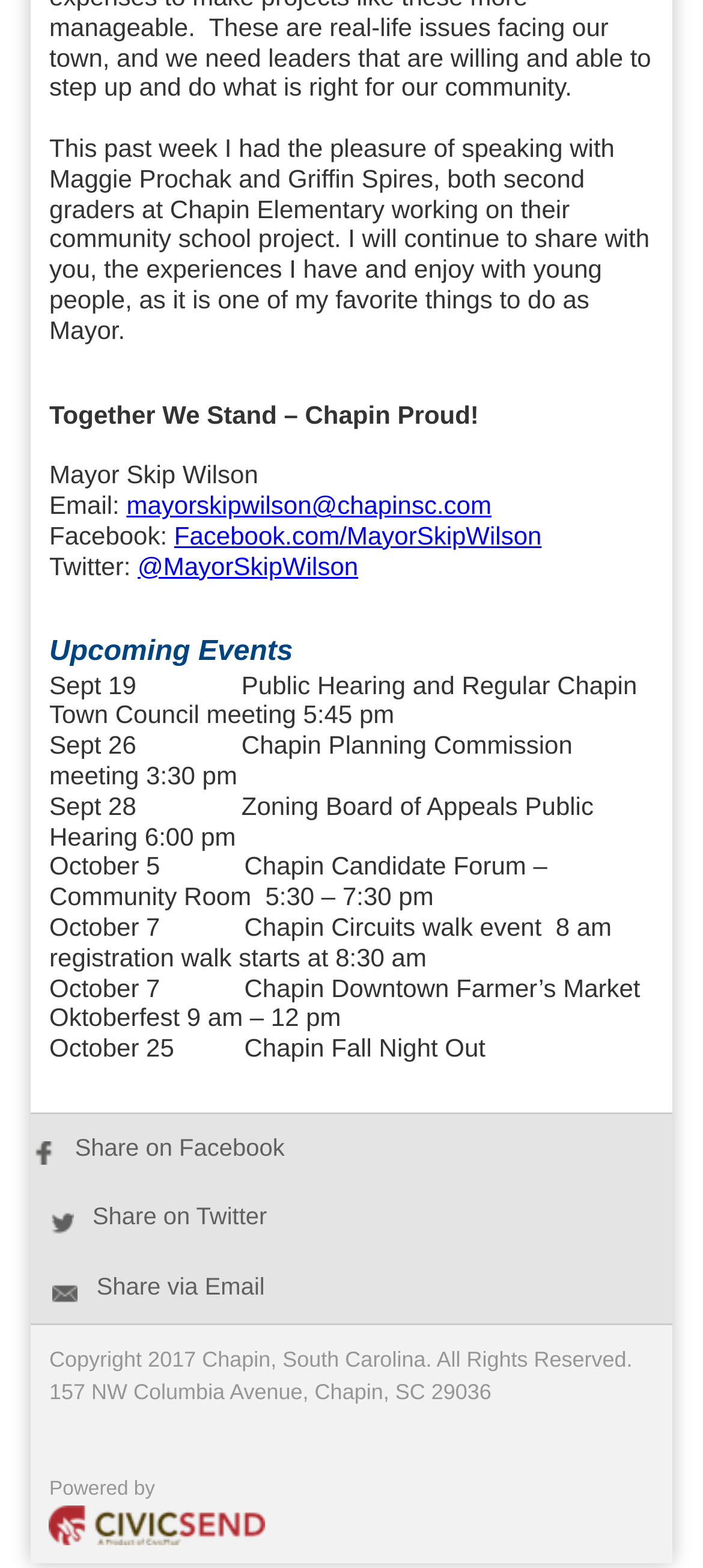Indicate the bounding box coordinates of the clickable region to achieve the following instruction: "Click the Email link to share."

[0.074, 0.812, 0.377, 0.829]